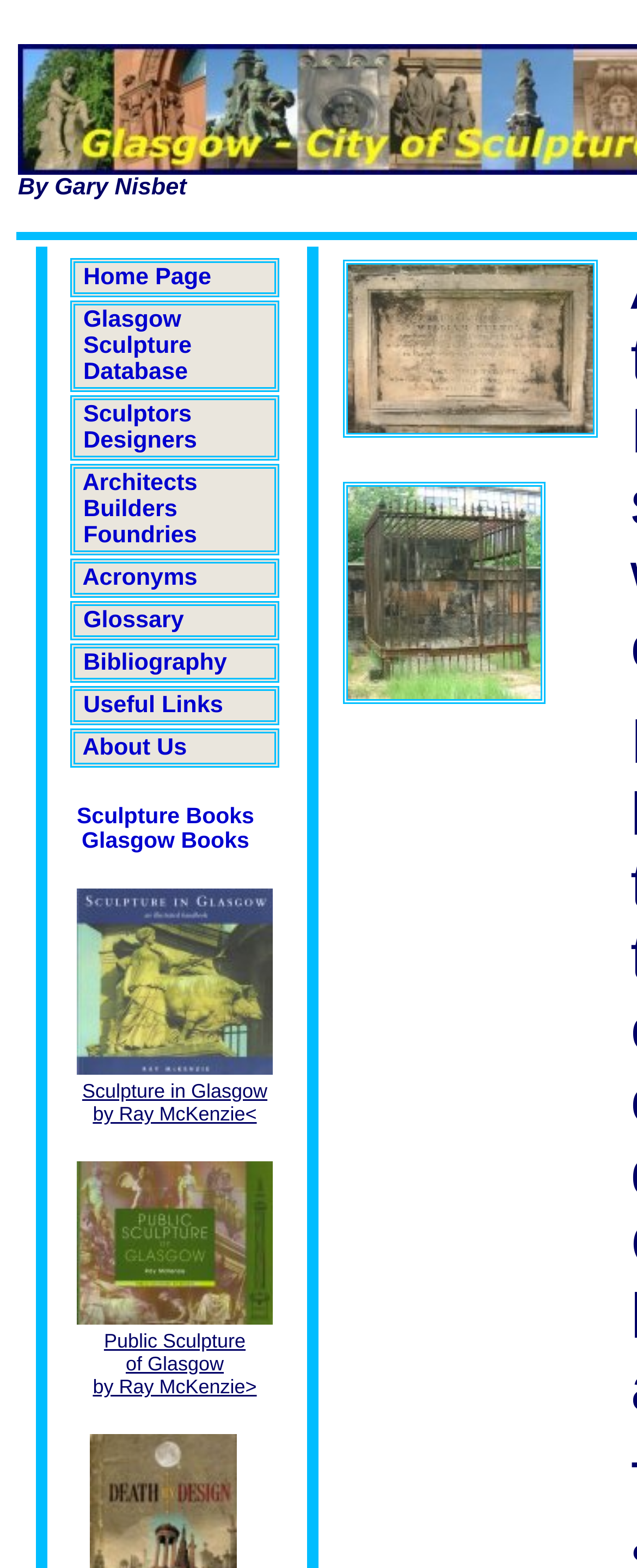Respond concisely with one word or phrase to the following query:
What is the name of the sculpture book?

Sculpture in Glasgow